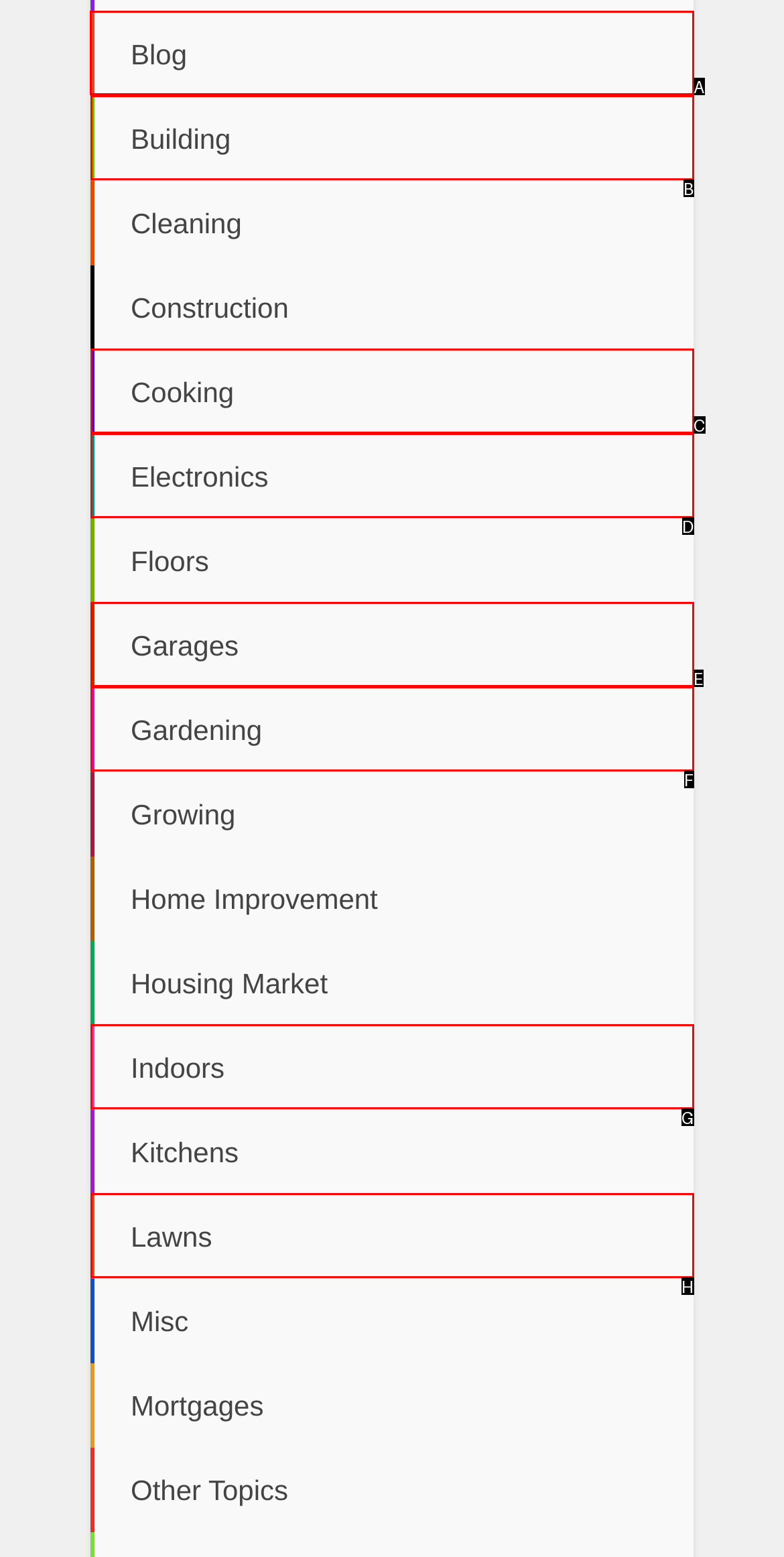Identify the HTML element that should be clicked to accomplish the task: click on the 'Blog' link
Provide the option's letter from the given choices.

A